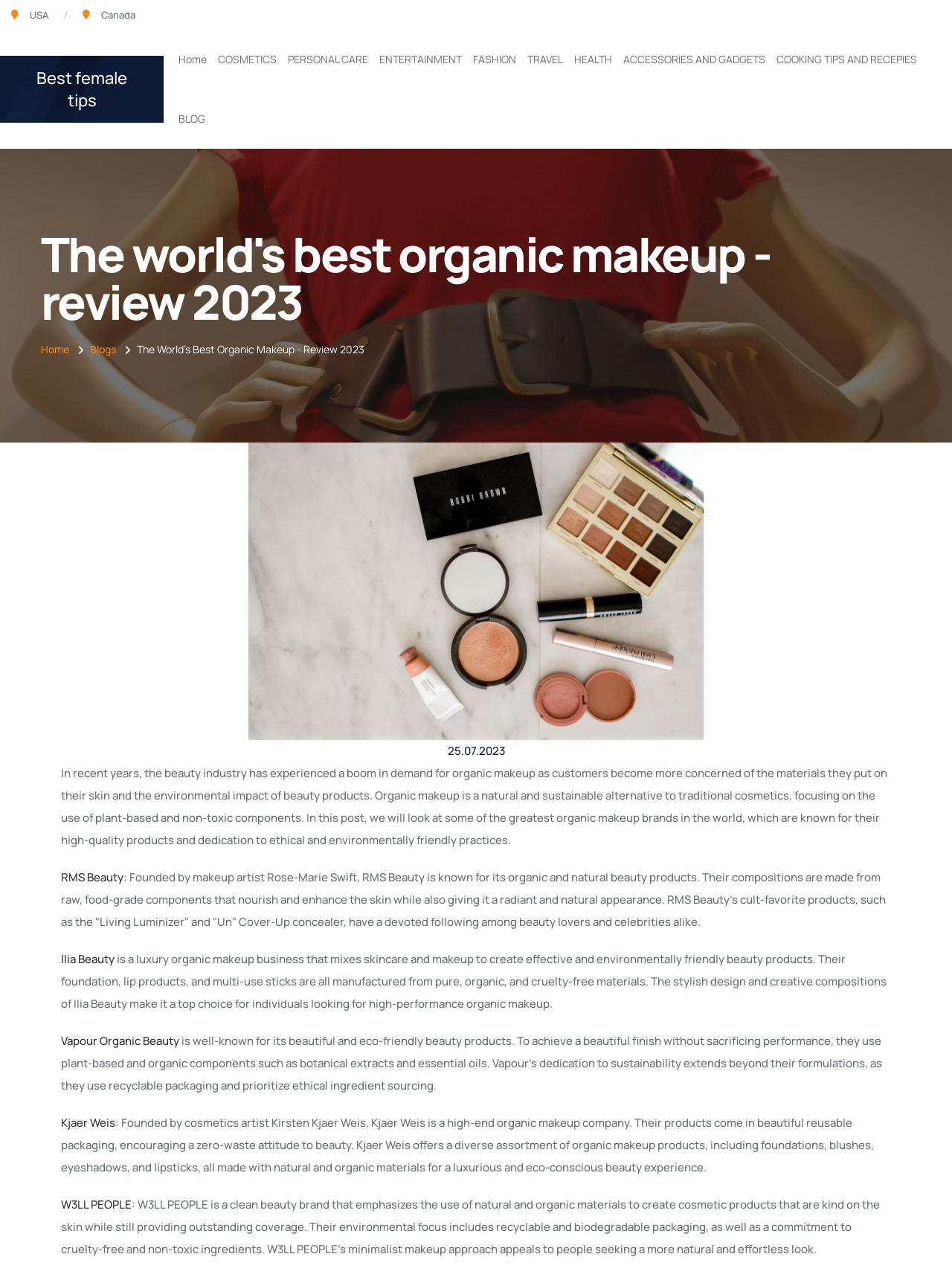Please analyze the image and give a detailed answer to the question:
How many links are there in the top navigation?

By counting the links in the top navigation, I found that there are 9 links: Home, COSMETICS, PERSONAL CARE, ENTERTAINMENT, FASHION, TRAVEL, HEALTH, ACCESSORIES AND GADGETS, and COOKING TIPS AND RECEPIES.